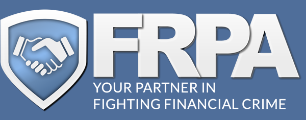Explain the content of the image in detail.

The image features the logo of the Financial & Retailers Protection Association (FRPA). It prominently displays the acronym "FRPA" in bold, striking letters, with a visual motif of a handshake enclosed within a shield, symbolizing trust and partnership. Beneath the logo, the slogan reads "YOUR PARTNER IN FIGHTING FINANCIAL CRIME," emphasizing the organization’s commitment to combating financial crimes and supporting its members in protection initiatives. The background is a soothing blue, providing a professional and authoritative tone that aligns with the organization's mission in the realm of financial security and crime prevention.